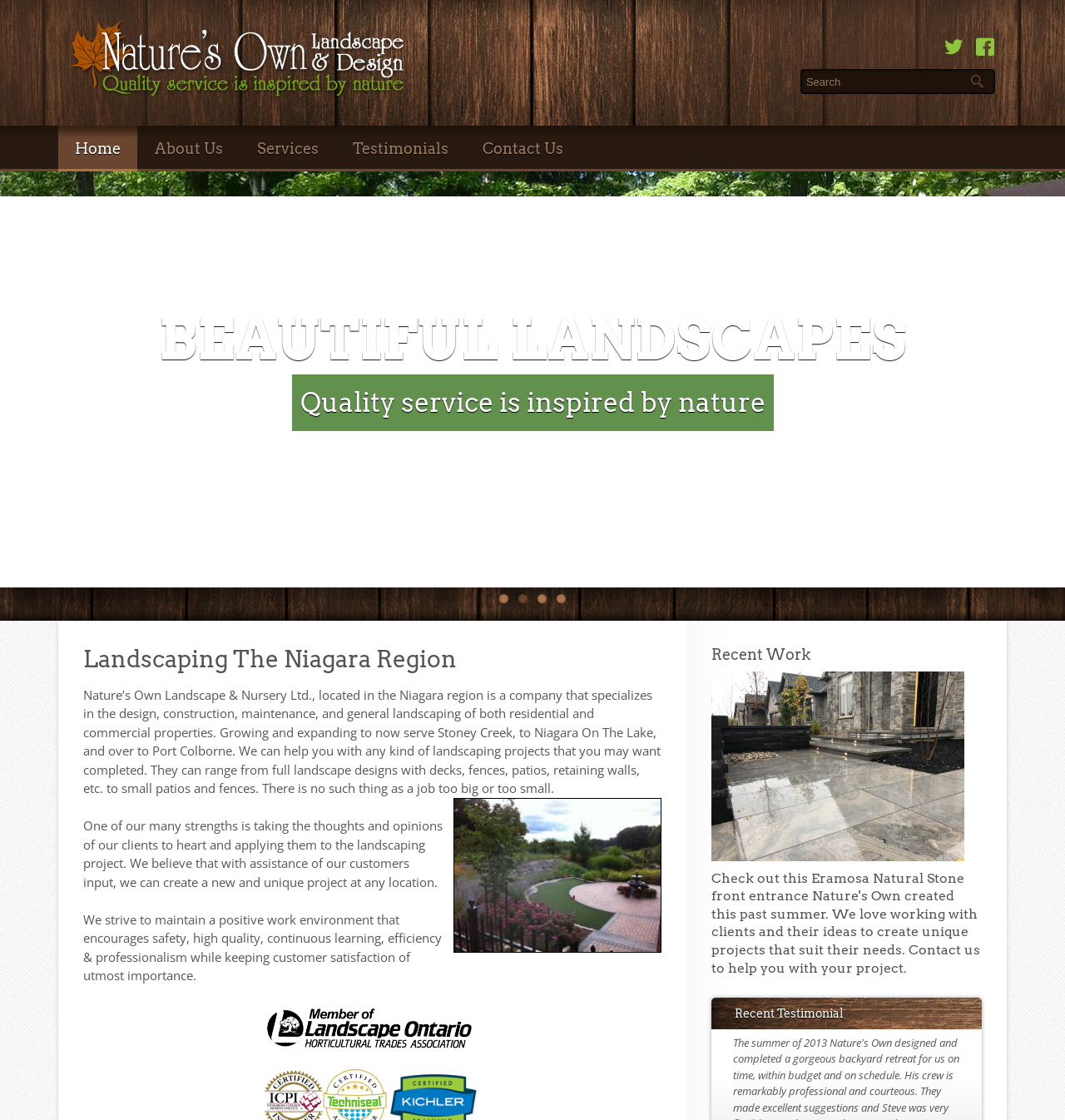Provide an in-depth caption for the elements present on the webpage.

The webpage is about Nature's Own Landscape & Nursery Ltd., a company that specializes in landscaping services for residential and commercial properties in the Niagara region. 

At the top right corner, there are two social media links, represented by icons, and a search bar with a "Search" label. On the top left, the company's logo is displayed, along with a link to the homepage labeled "Nature's Own Landscape & Design". 

The main content is divided into sections. The first section has a heading "BEAUTIFUL LANDSCAPES" and a subheading "Quality service is inspired by nature". 

Below this section, there is a heading "Landscaping The Niagara Region" followed by a paragraph describing the company's services and areas of operation. To the right of this text, there is an image related to the company's landscaping work. 

The next section has two paragraphs describing the company's approach to working with clients and their commitment to quality and customer satisfaction. 

At the bottom of the page, there is a section with a heading "Recent Work" that features an image and a description of a recent project. Below this, there is a section with a heading "Recent Testimonial". 

Finally, at the very bottom of the page, there is a link to "Visit Landscape Ontario" with an accompanying image.